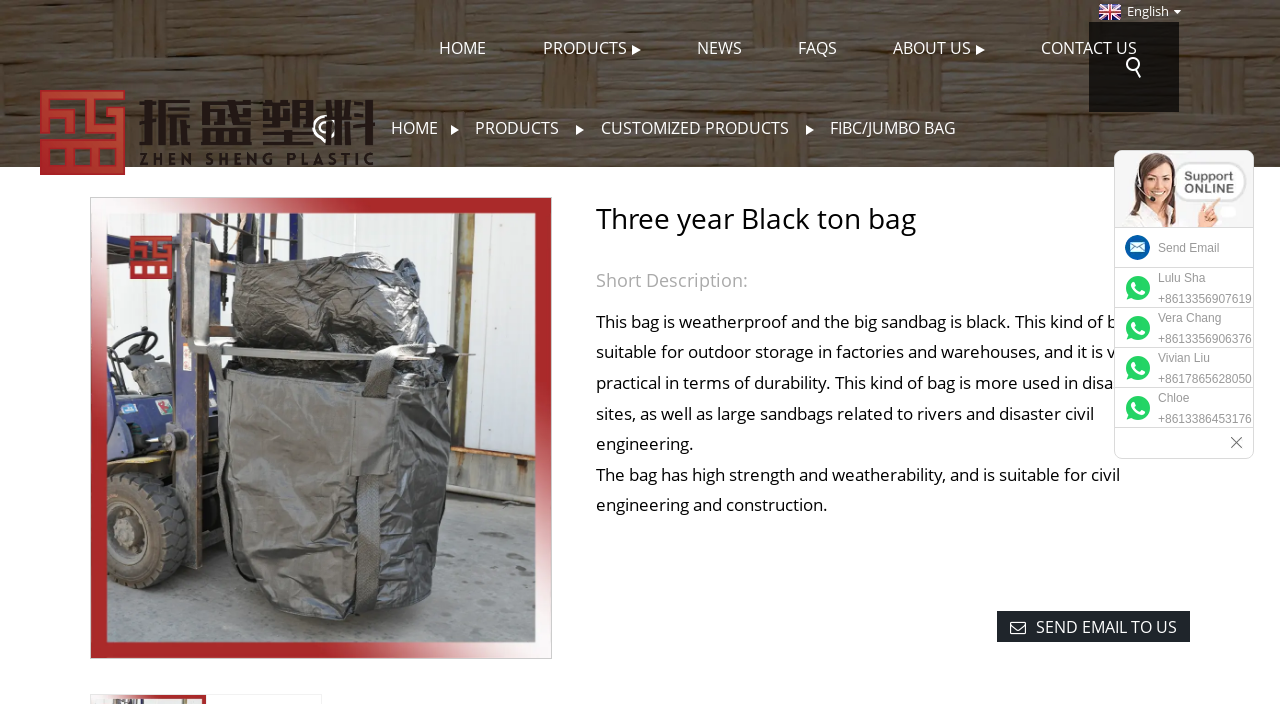Answer succinctly with a single word or phrase:
How many links are there in the top navigation bar?

6